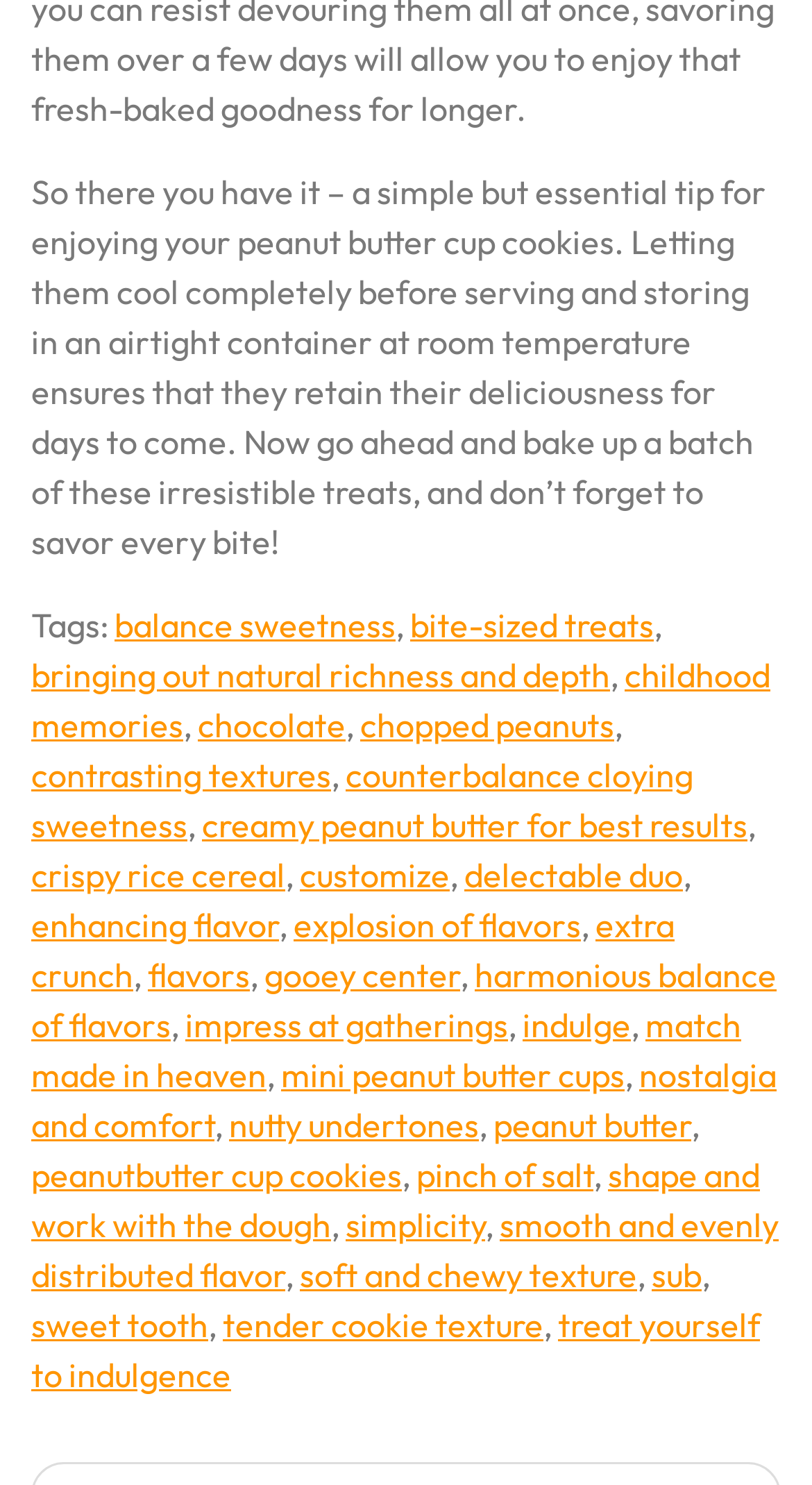Locate the bounding box coordinates of the clickable element to fulfill the following instruction: "Filter by job title". Provide the coordinates as four float numbers between 0 and 1 in the format [left, top, right, bottom].

None